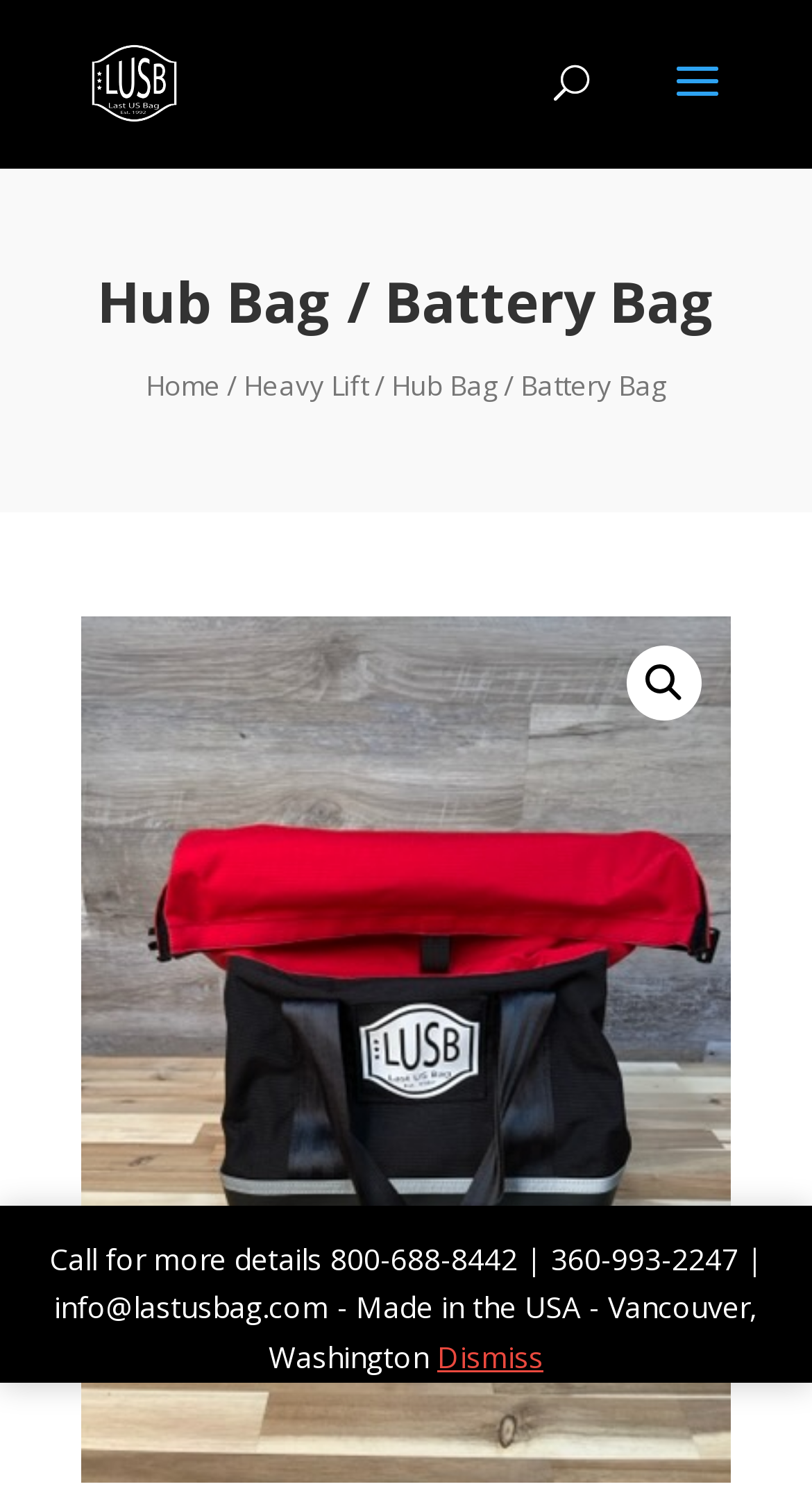Describe the entire webpage, focusing on both content and design.

The webpage appears to be a product page for a "Hub Bag / Battery Bag" from Last US Bag. At the top left, there is a logo image and a link to the Last US Bag website. Below the logo, there is a search bar that spans across the top of the page. 

The main content of the page is divided into two sections. On the left, there is a heading that reads "Hub Bag / Battery Bag" and a navigation menu with breadcrumbs, including links to "Home" and "Heavy Lift". On the right, there is a large image that takes up most of the page, showcasing the product. 

Above the image, there is a link with a magnifying glass icon, possibly for zooming in on the product. Below the image, there is a block of text that provides contact information, including phone numbers and an email address, as well as a statement indicating that the product is made in the USA. 

At the bottom of the page, there is a "Dismiss" link, likely for closing a notification or popup. Overall, the page has a simple and clean layout, with a focus on showcasing the product and providing essential information to customers.